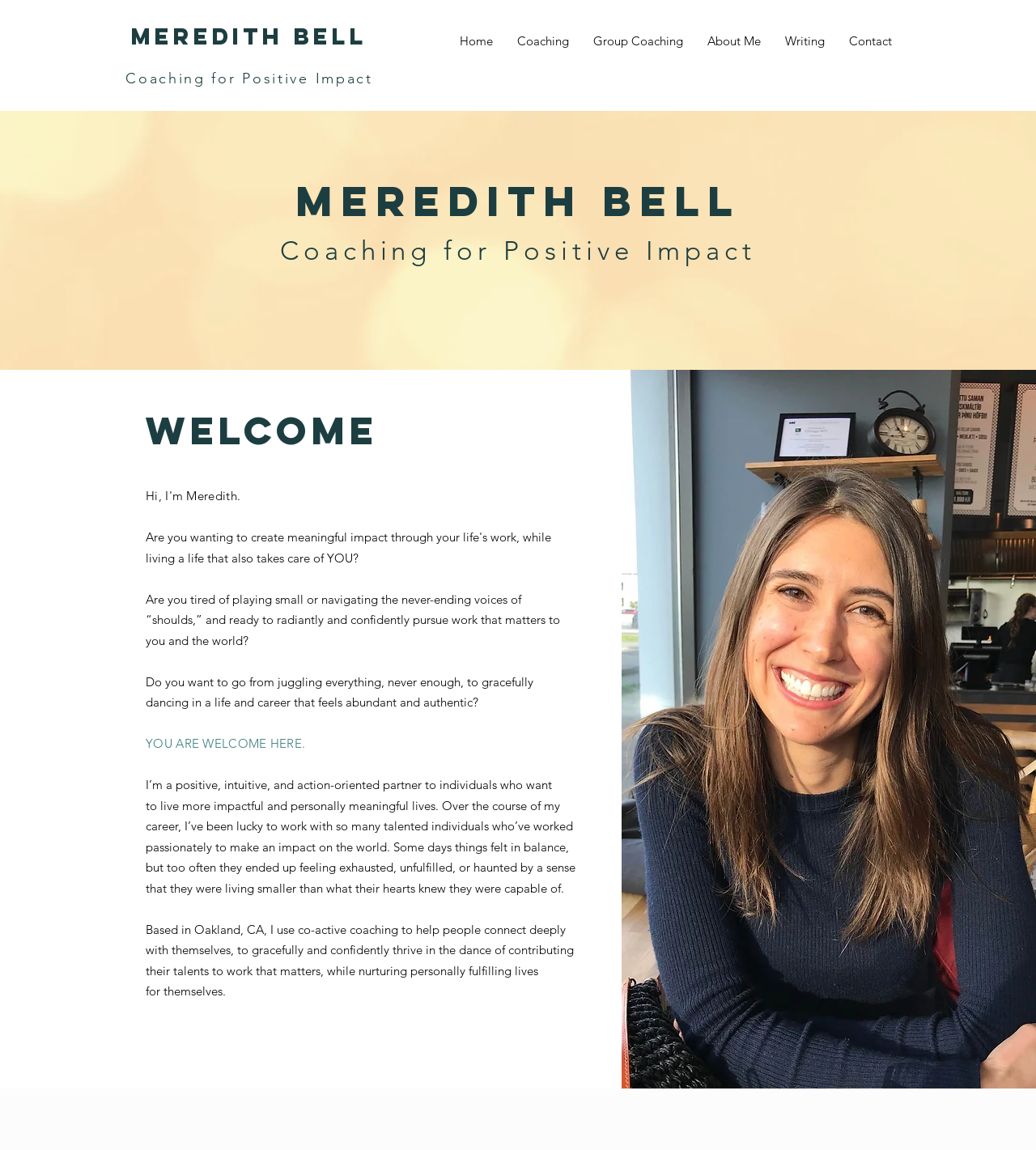Identify the bounding box of the HTML element described here: "Home". Provide the coordinates as four float numbers between 0 and 1: [left, top, right, bottom].

[0.432, 0.018, 0.488, 0.053]